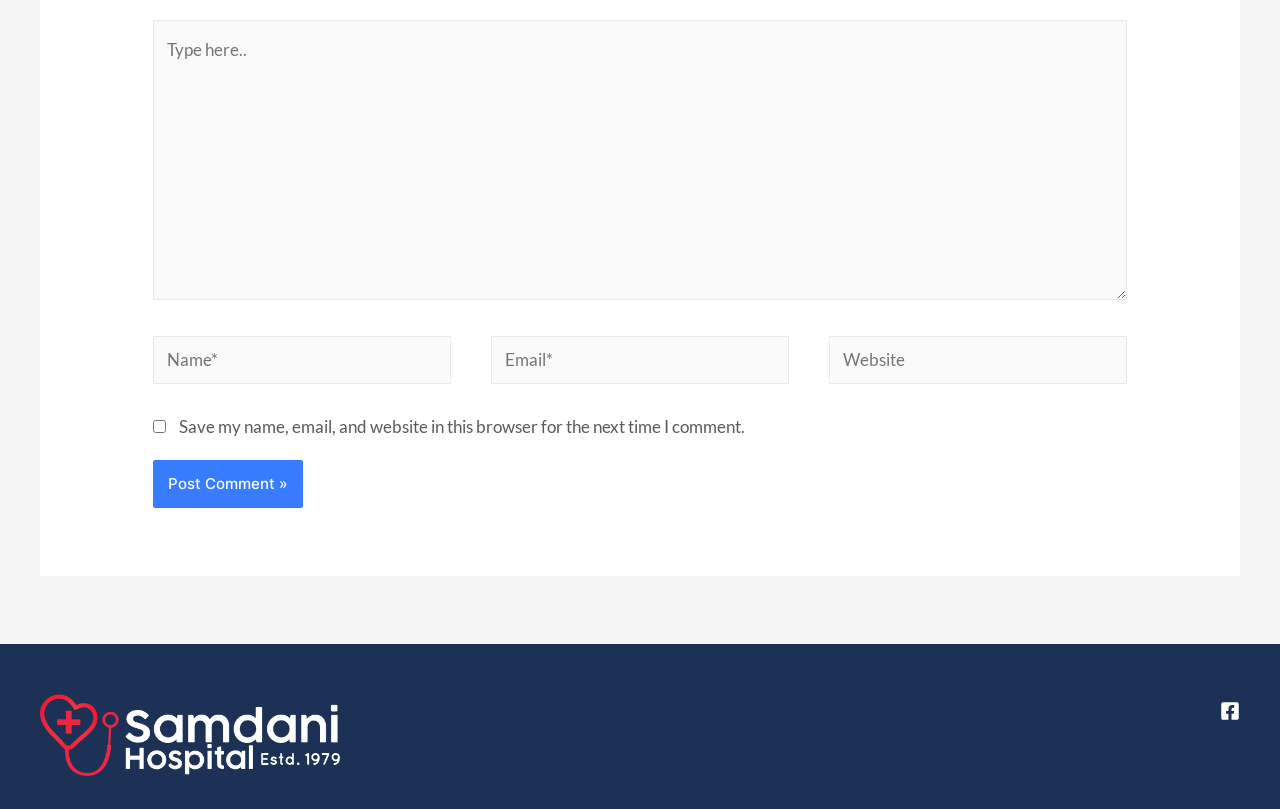What is the label of the first textbox?
Answer the question with a single word or phrase derived from the image.

Type here..